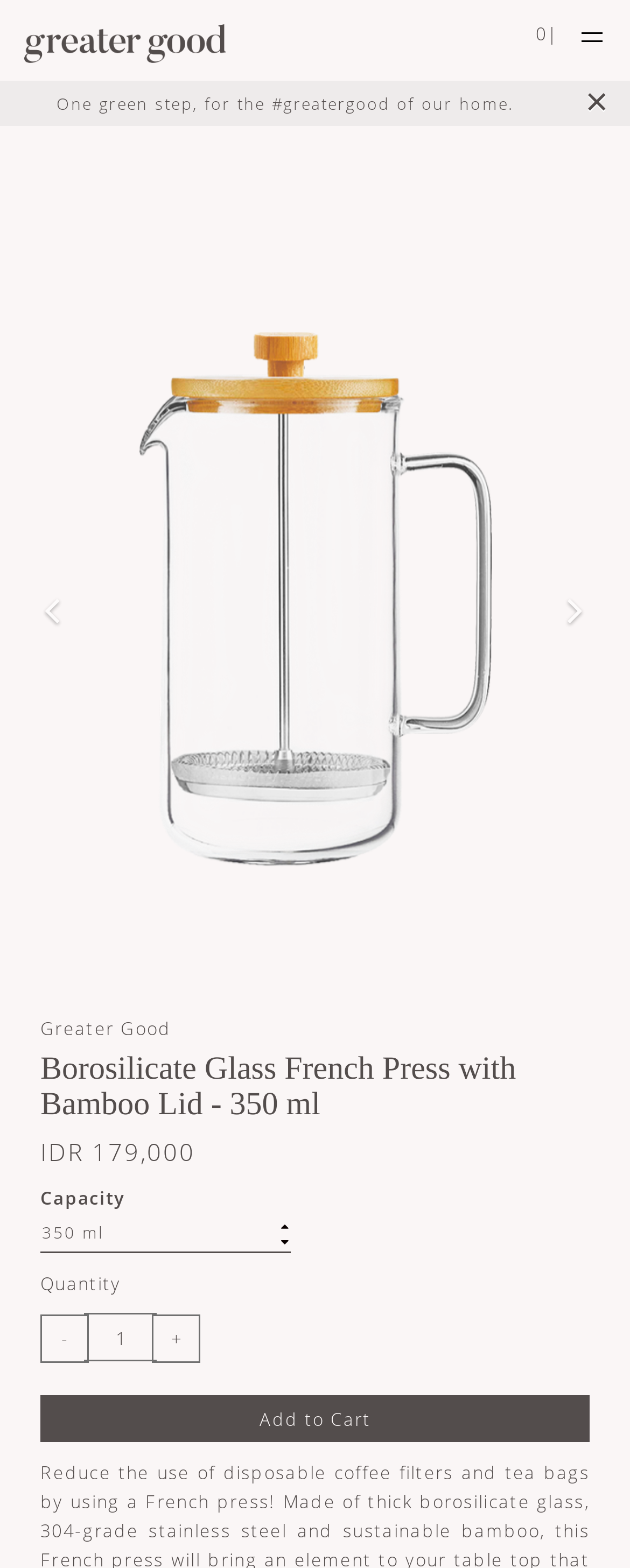What is the purpose of the '-' button?
Answer the question with a single word or phrase derived from the image.

Decrease quantity